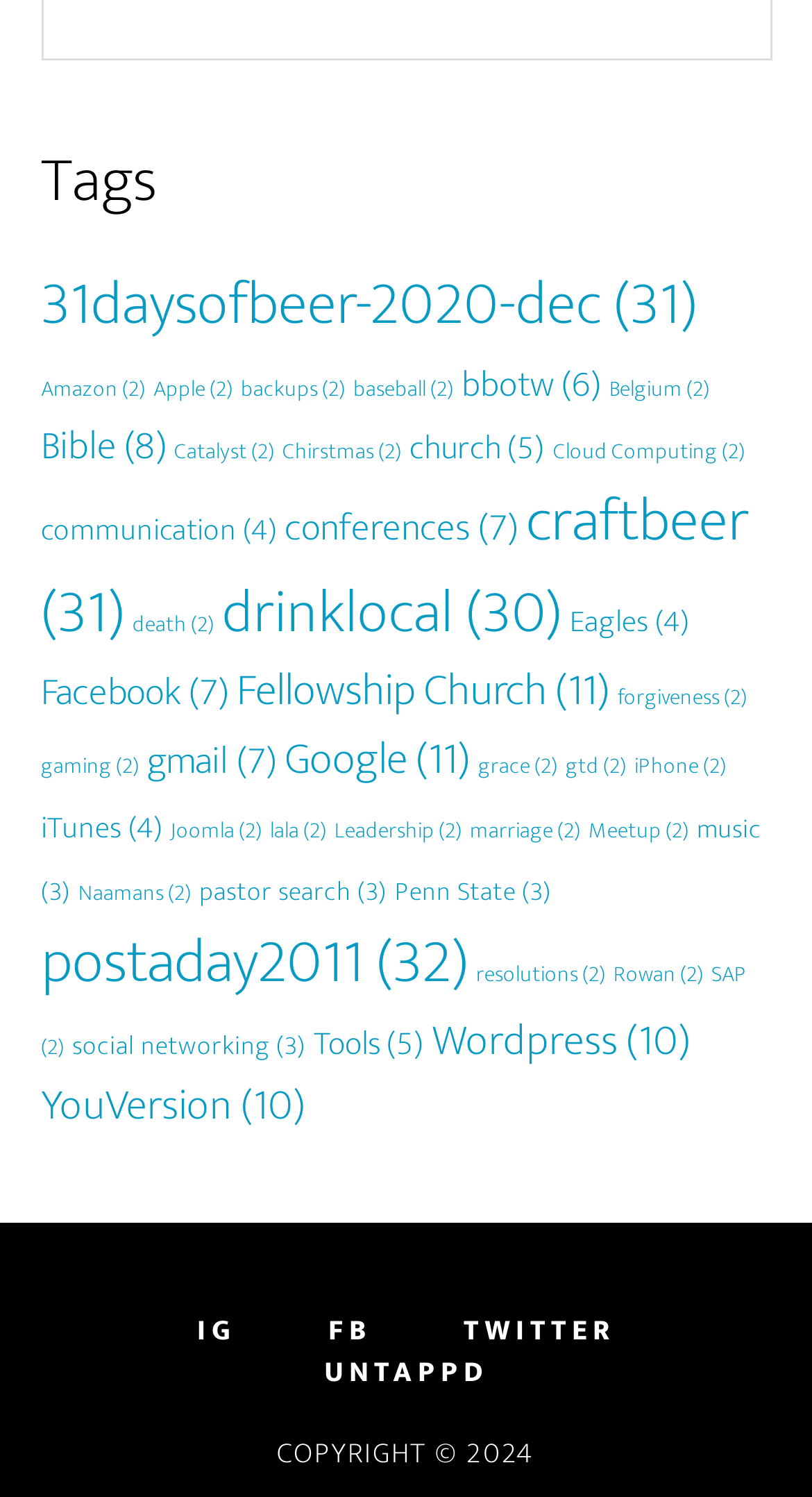What is the tag with the most items?
Look at the image and respond to the question as thoroughly as possible.

I looked at the number of items in parentheses next to each tag and found that 'postaday2011' has the most items, with 32 items.